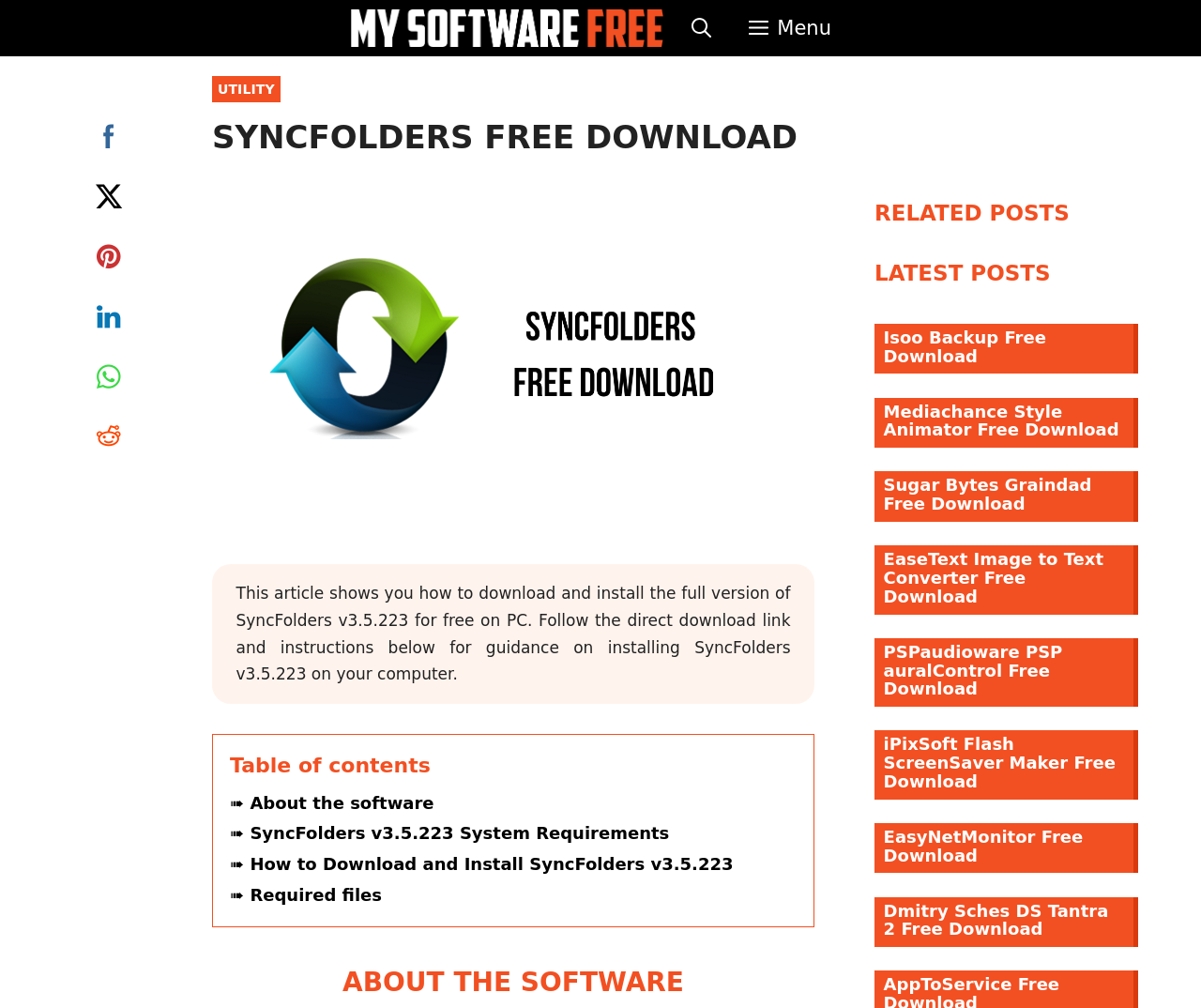Given the description "title="My Software Free"", provide the bounding box coordinates of the corresponding UI element.

[0.292, 0.0, 0.553, 0.056]